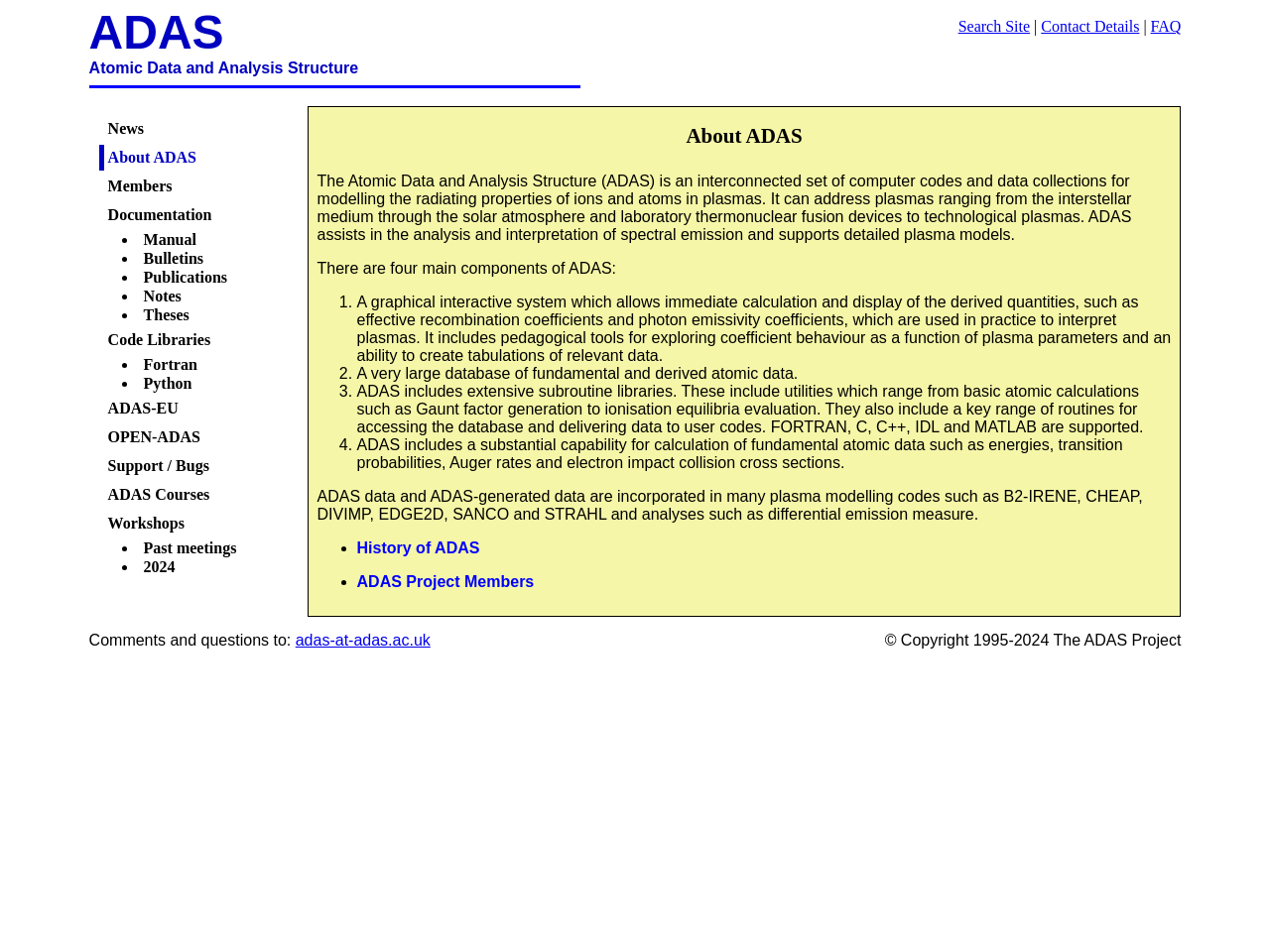Locate the bounding box coordinates of the element that needs to be clicked to carry out the instruction: "Click on the 'About ADAS' link". The coordinates should be given as four float numbers ranging from 0 to 1, i.e., [left, top, right, bottom].

[0.085, 0.156, 0.155, 0.174]